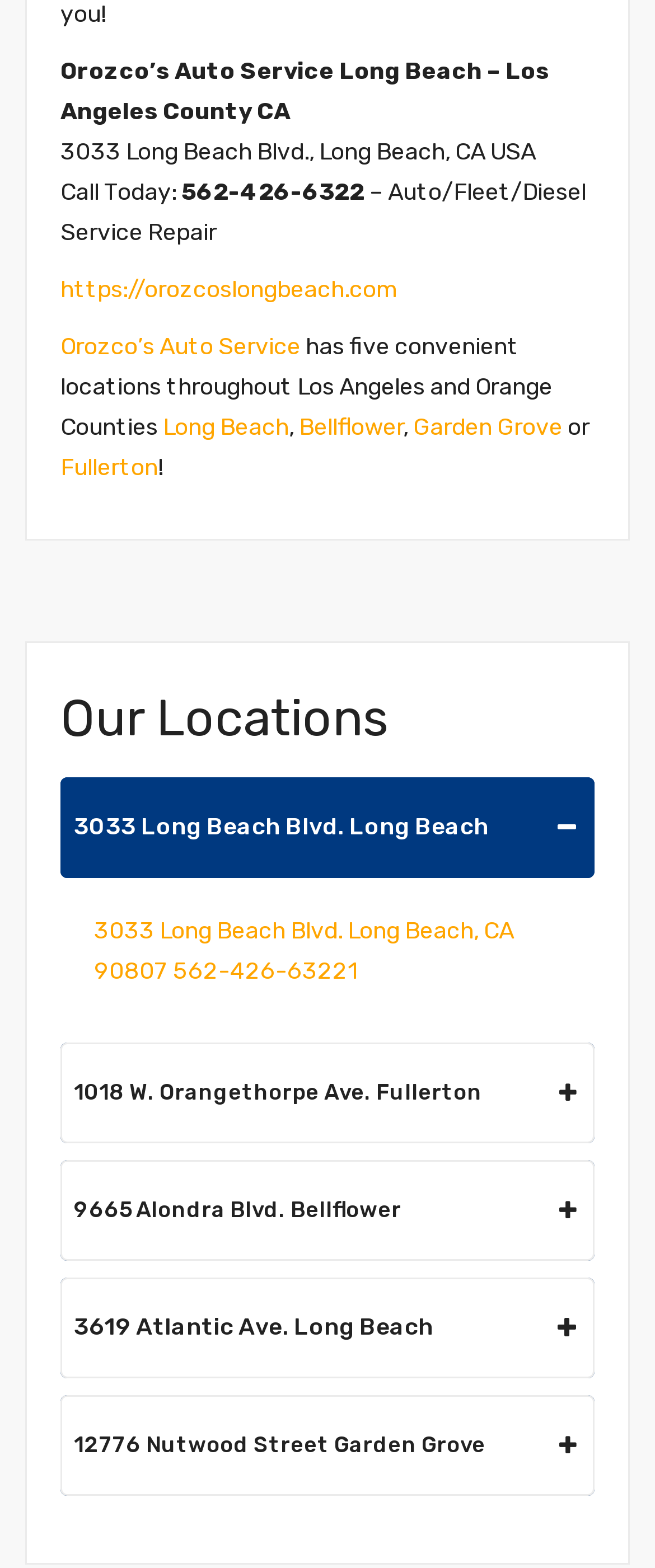How many buttons are there to expand location information?
Based on the image, answer the question with a single word or brief phrase.

Five